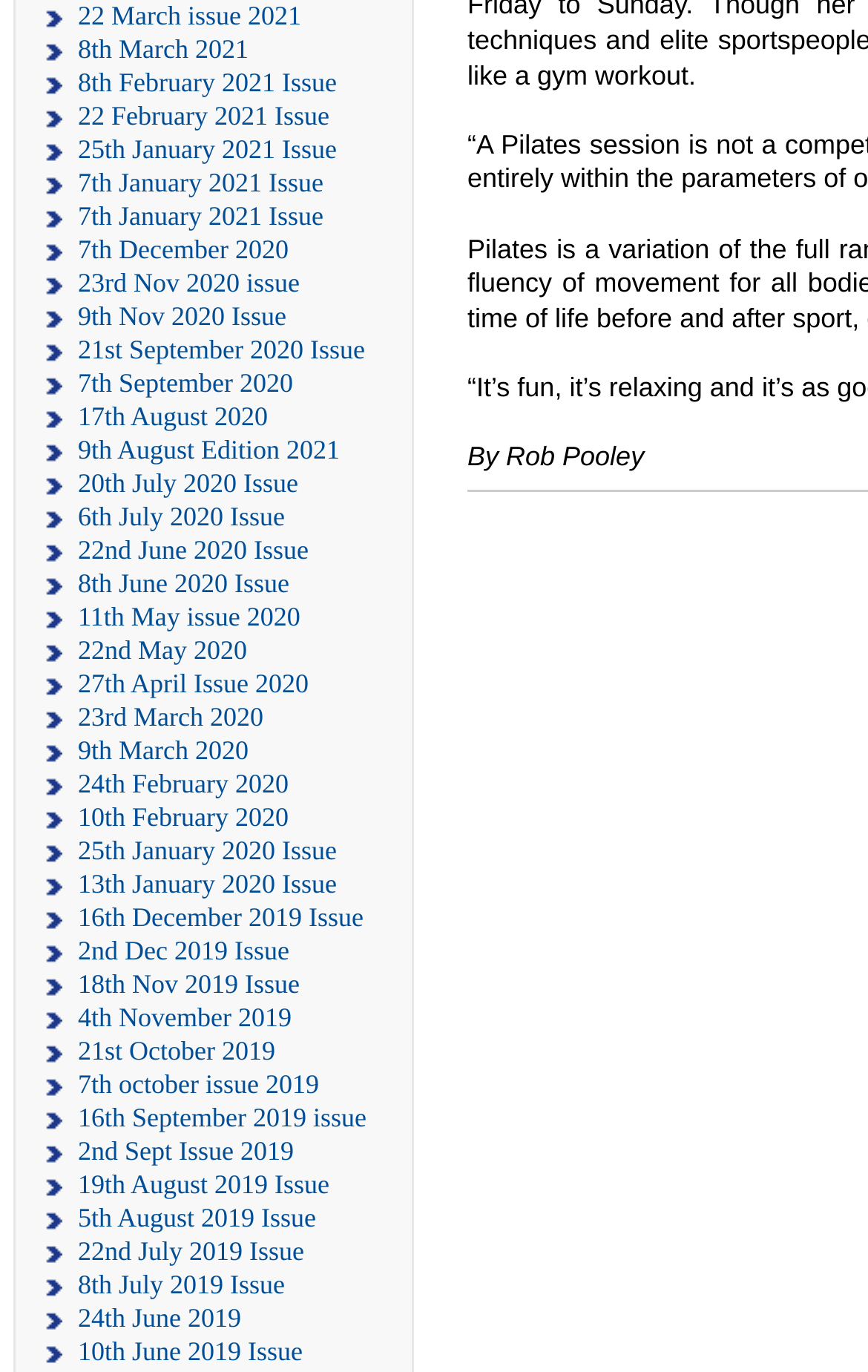Determine the bounding box of the UI component based on this description: "5th August 2019 Issue". The bounding box coordinates should be four float values between 0 and 1, i.e., [left, top, right, bottom].

[0.051, 0.876, 0.474, 0.9]